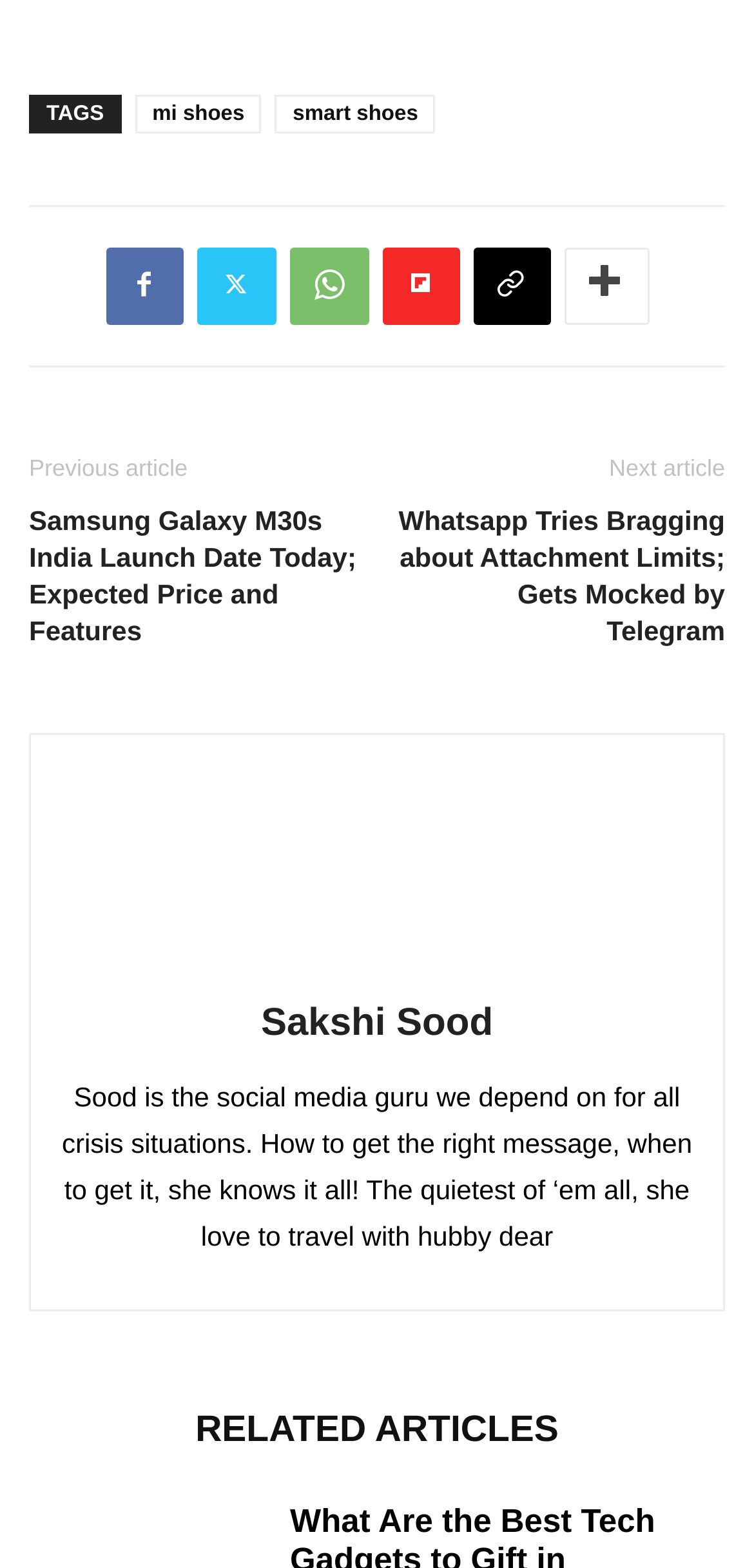Please identify the bounding box coordinates of the area that needs to be clicked to follow this instruction: "Click on the town name".

None